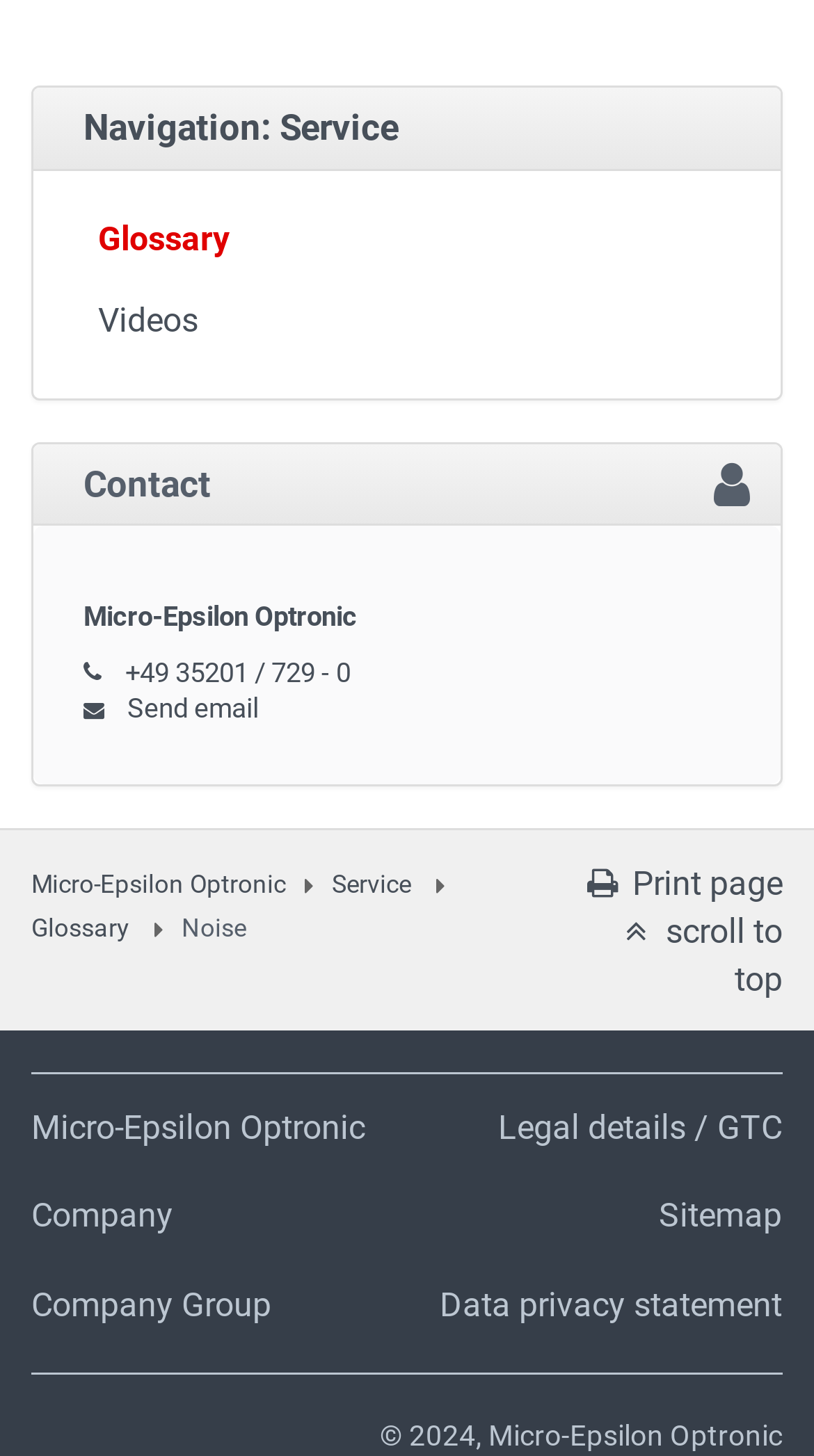What is the company name?
Look at the image and respond with a one-word or short phrase answer.

Micro-Epsilon Optronic